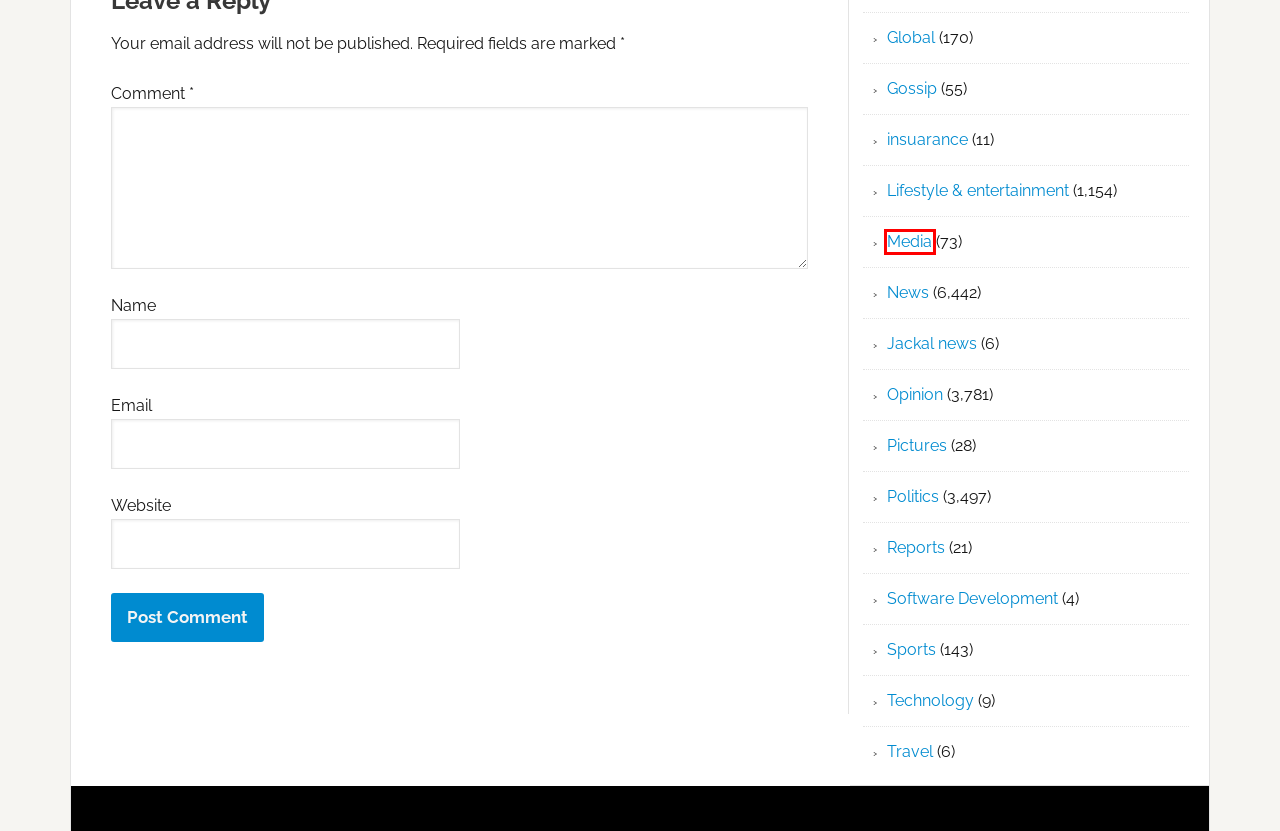Examine the screenshot of a webpage with a red bounding box around a UI element. Your task is to identify the webpage description that best corresponds to the new webpage after clicking the specified element. The given options are:
A. Reports Archives | Kenya Today
B. Travel Archives | Kenya Today
C. Media Archives | Kenya Today
D. Software Development Archives | Kenya Today
E. Technology Archives | Kenya Today
F. Jackal news Archives | Kenya Today
G. Global Archives | Kenya Today
H. insuarance Archives | Kenya Today

C